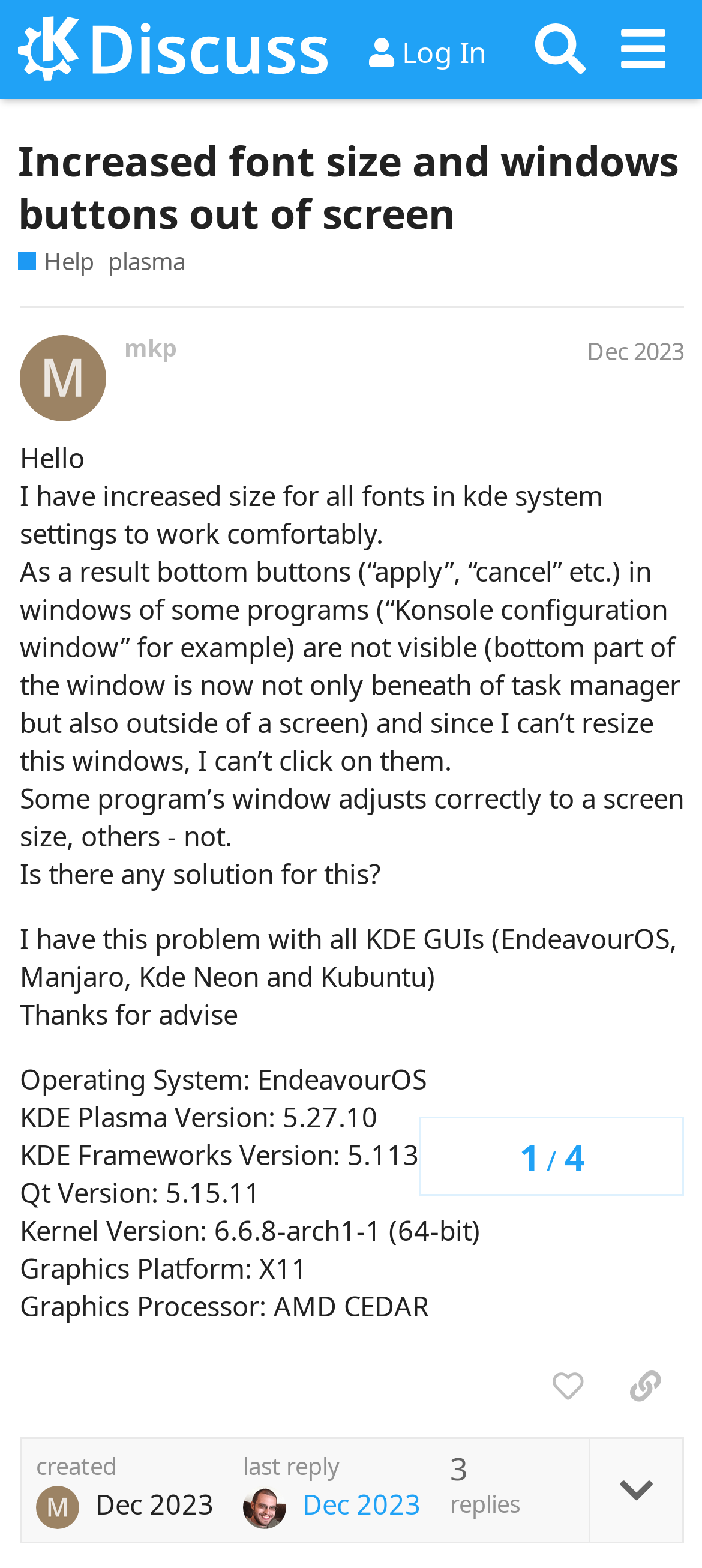Please examine the image and answer the question with a detailed explanation:
What is the operating system of the user who started this discussion?

I found the text 'Operating System: EndeavourOS' which is part of the system information provided by the user who started this discussion.